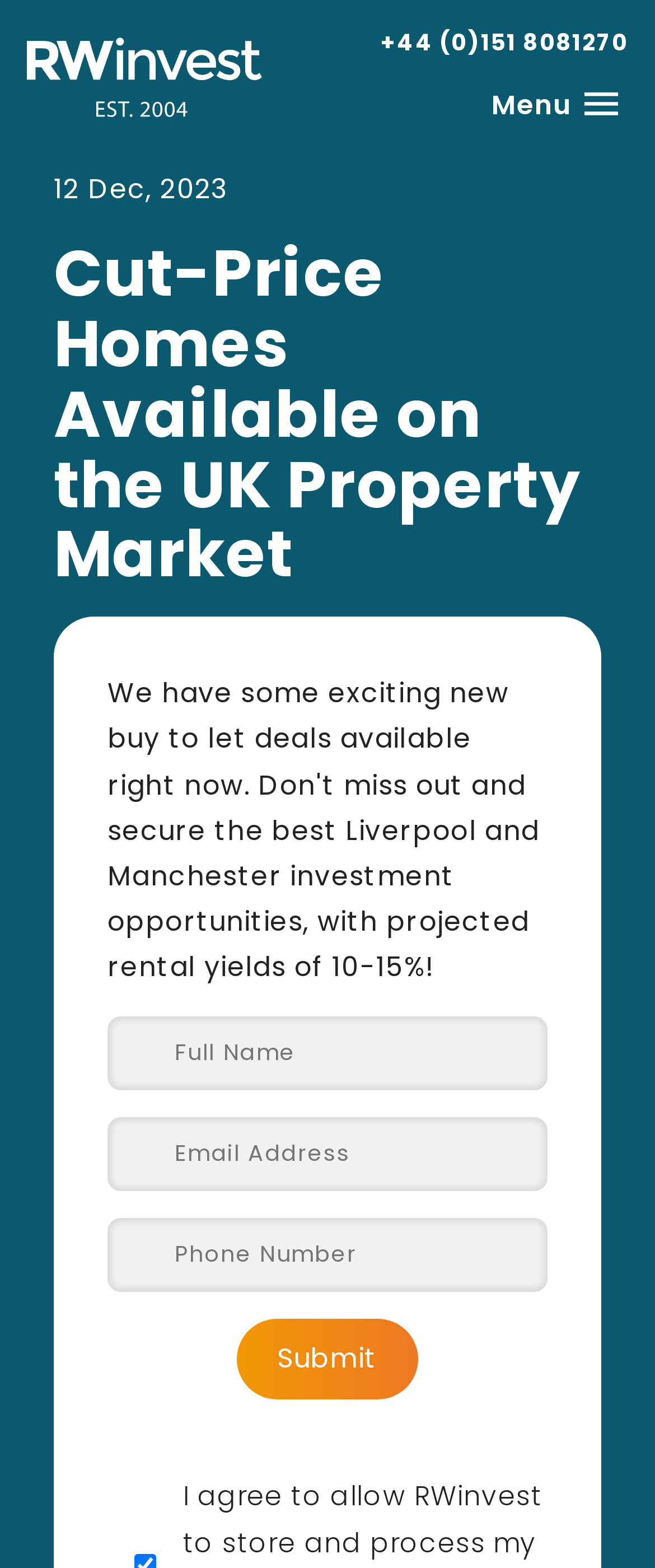Use a single word or phrase to answer the following:
What is the purpose of the three buttons with arrow left icons?

Navigation